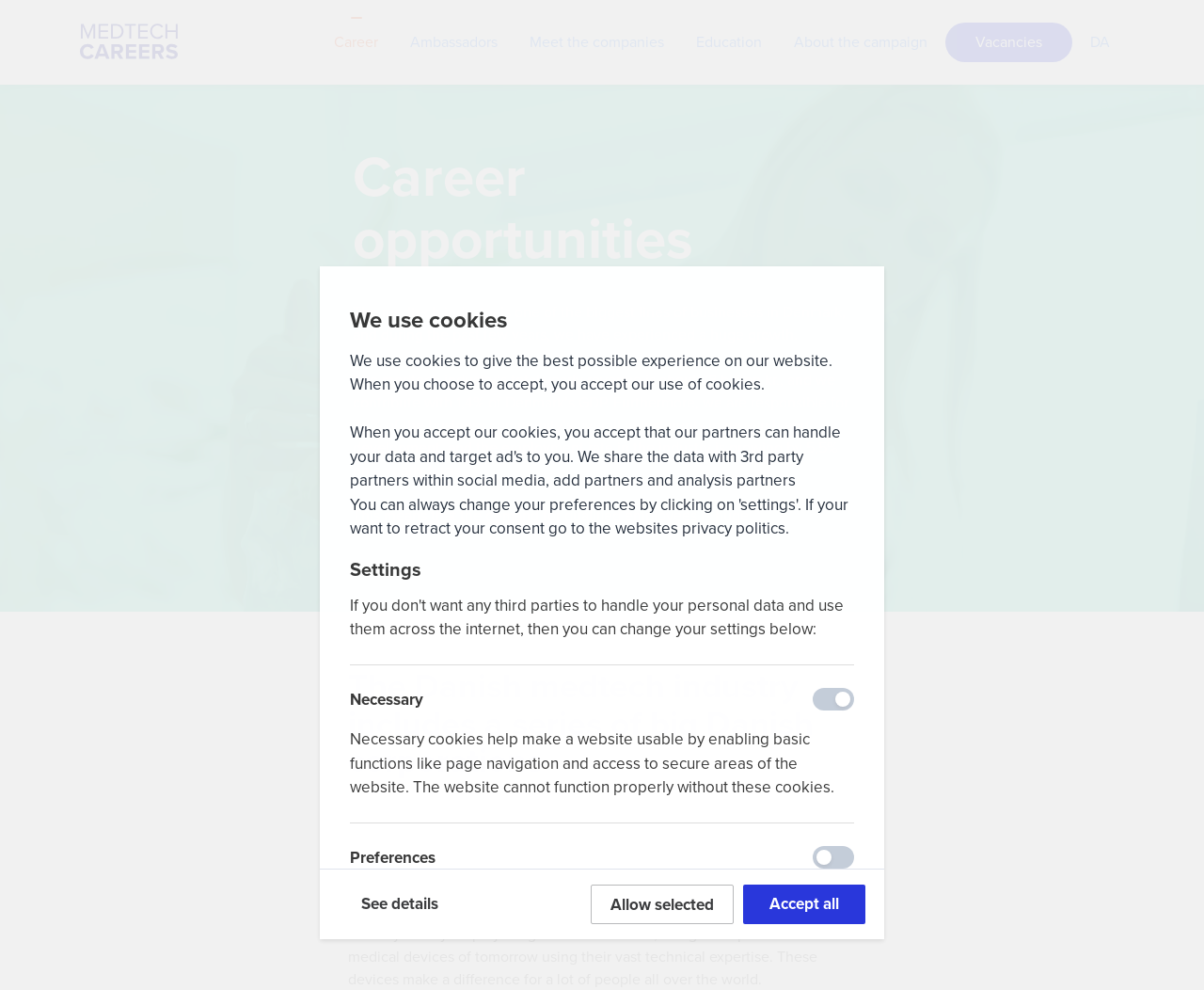Can you specify the bounding box coordinates for the region that should be clicked to fulfill this instruction: "Click on Vacancies link".

[0.785, 0.023, 0.891, 0.063]